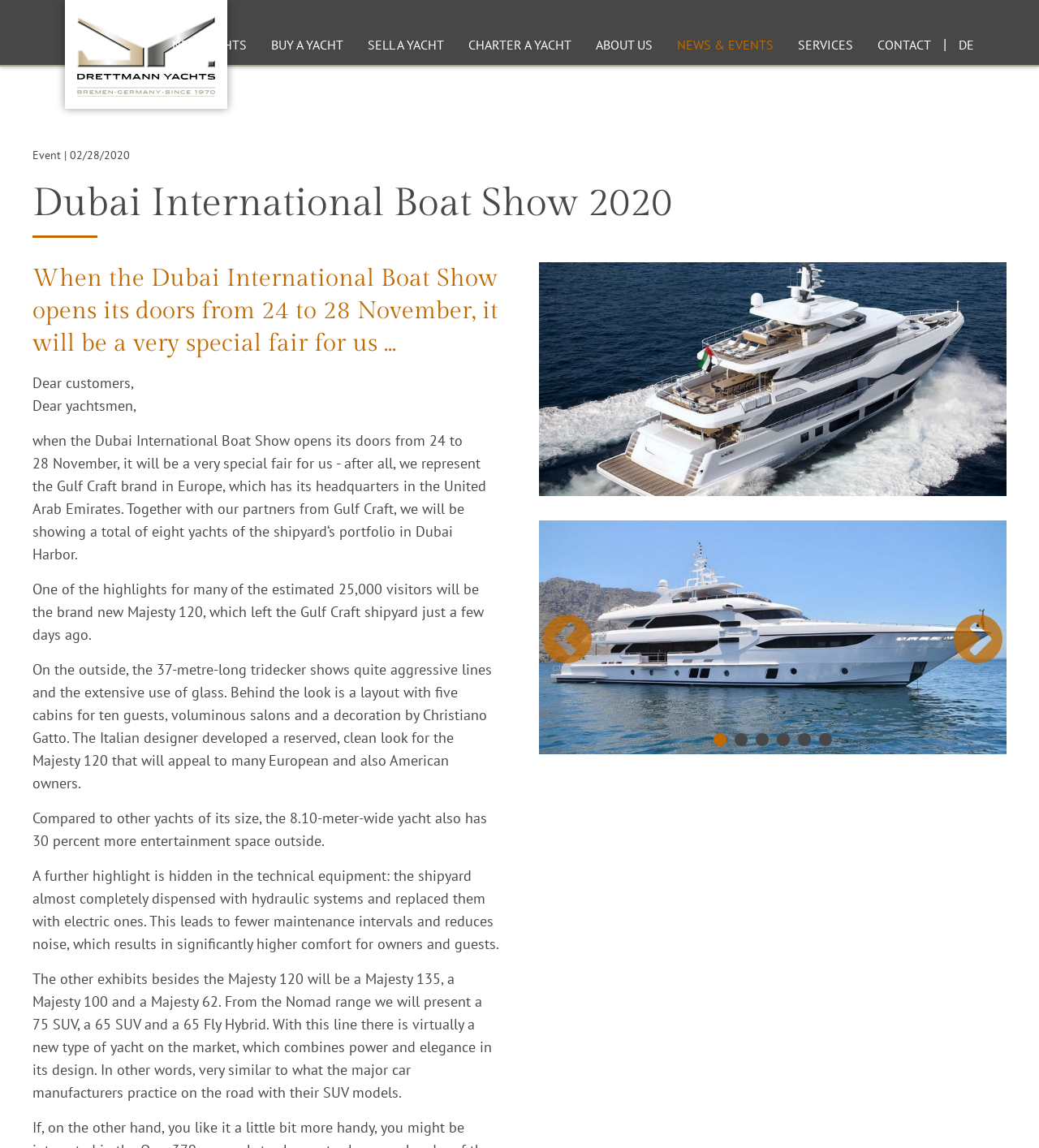What is the event being described? Based on the image, give a response in one word or a short phrase.

Dubai International Boat Show 2020